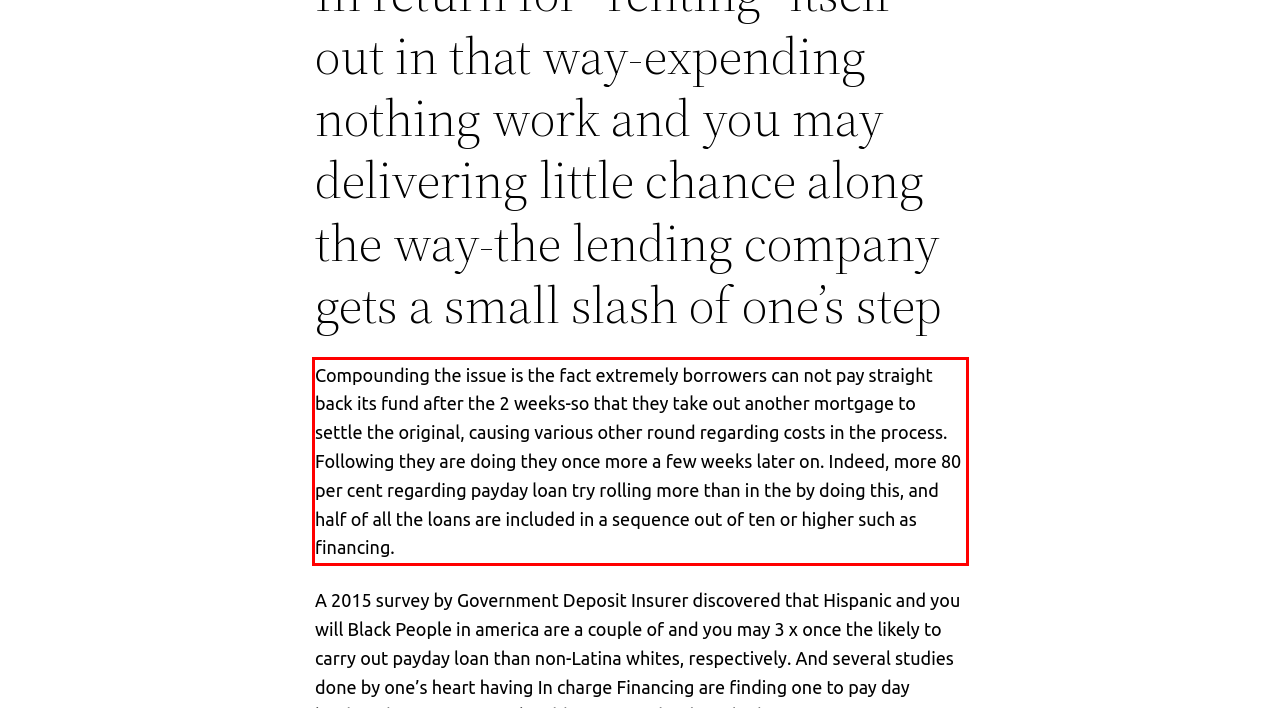You are given a webpage screenshot with a red bounding box around a UI element. Extract and generate the text inside this red bounding box.

Compounding the issue is the fact extremely borrowers can not pay straight back its fund after the 2 weeks-so that they take out another mortgage to settle the original, causing various other round regarding costs in the process. Following they are doing they once more a few weeks later on. Indeed, more 80 per cent regarding payday loan try rolling more than in the by doing this, and half of all the loans are included in a sequence out of ten or higher such as financing.